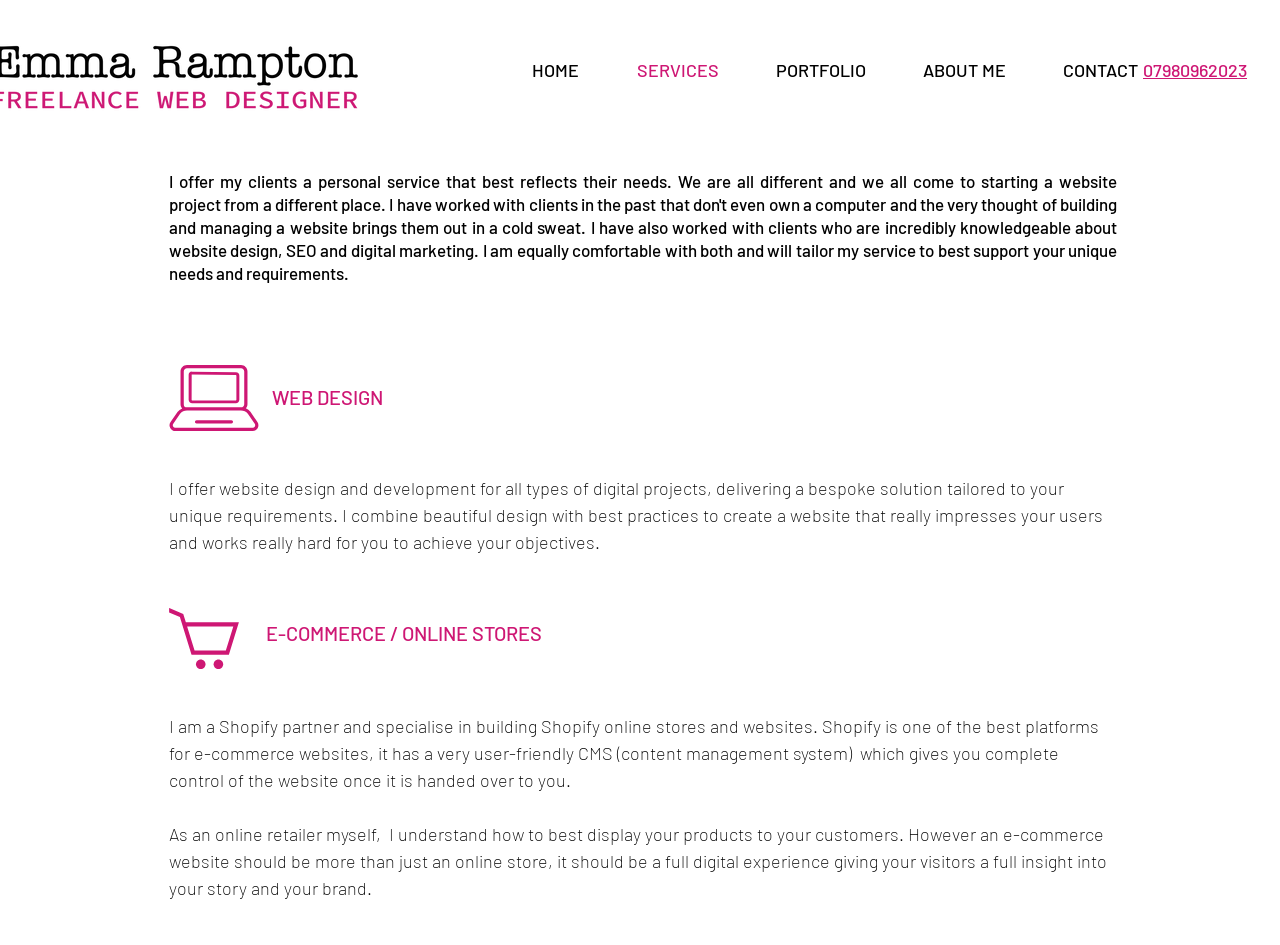Given the description: "ABOUT ME", determine the bounding box coordinates of the UI element. The coordinates should be formatted as four float numbers between 0 and 1, [left, top, right, bottom].

[0.698, 0.054, 0.808, 0.095]